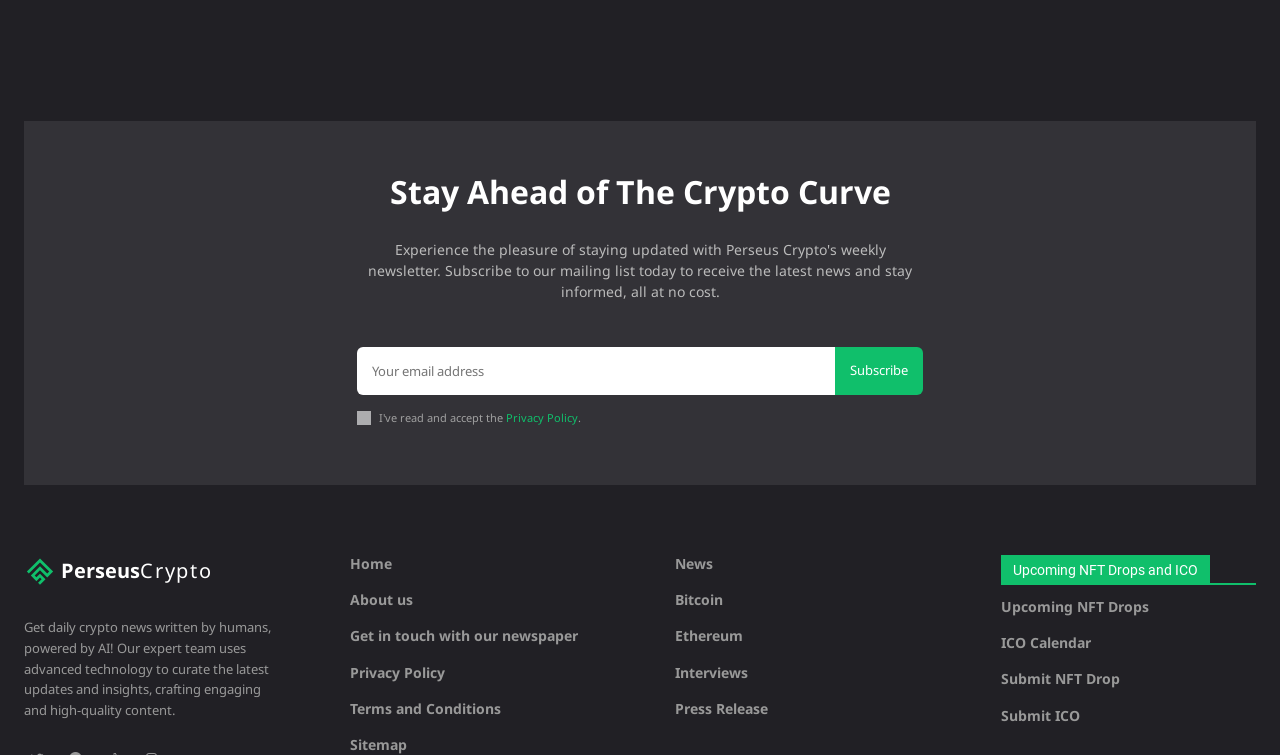Determine the bounding box coordinates in the format (top-left x, top-left y, bottom-right x, bottom-right y). Ensure all values are floating point numbers between 0 and 1. Identify the bounding box of the UI element described by: aria-label="email" name="email" placeholder="Your email address"

[0.279, 0.46, 0.652, 0.523]